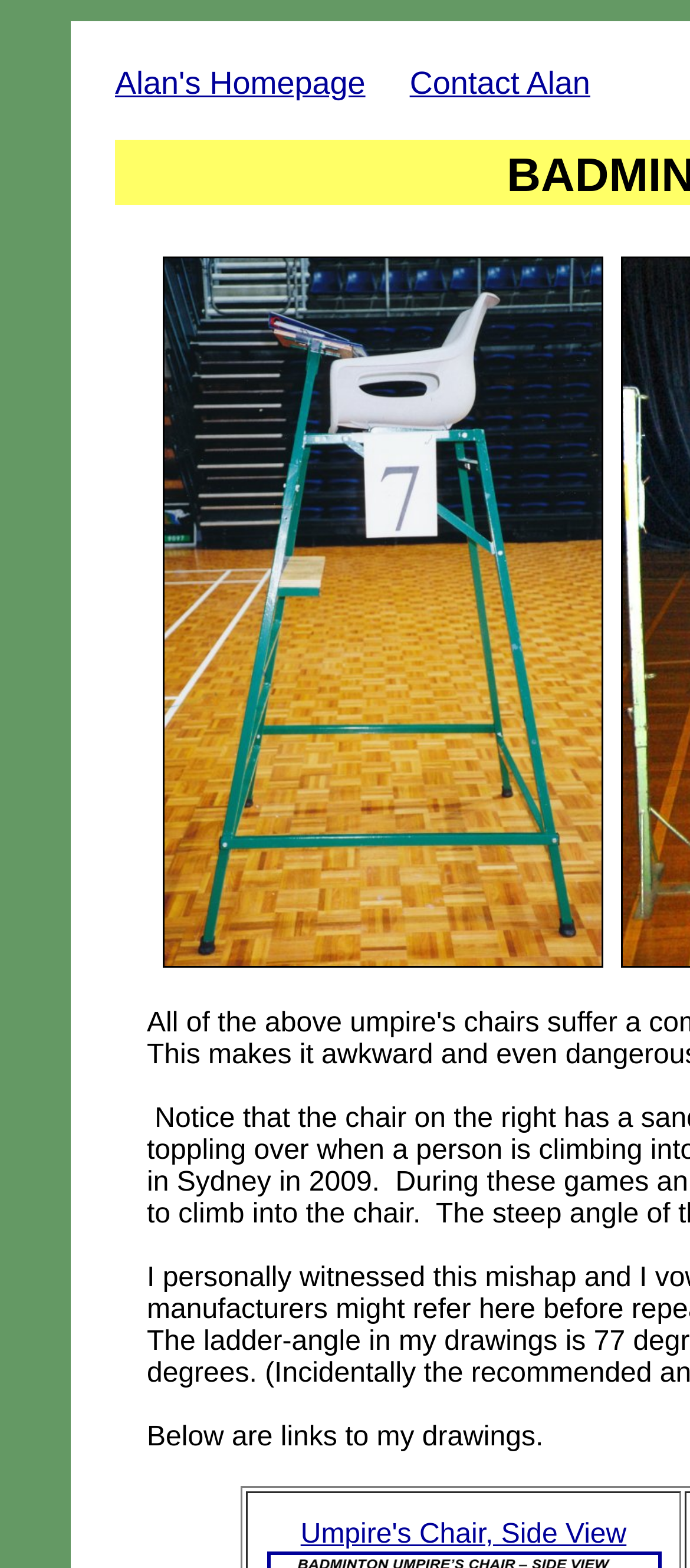Determine the bounding box for the HTML element described here: "Contact Alan". The coordinates should be given as [left, top, right, bottom] with each number being a float between 0 and 1.

[0.594, 0.042, 0.855, 0.064]